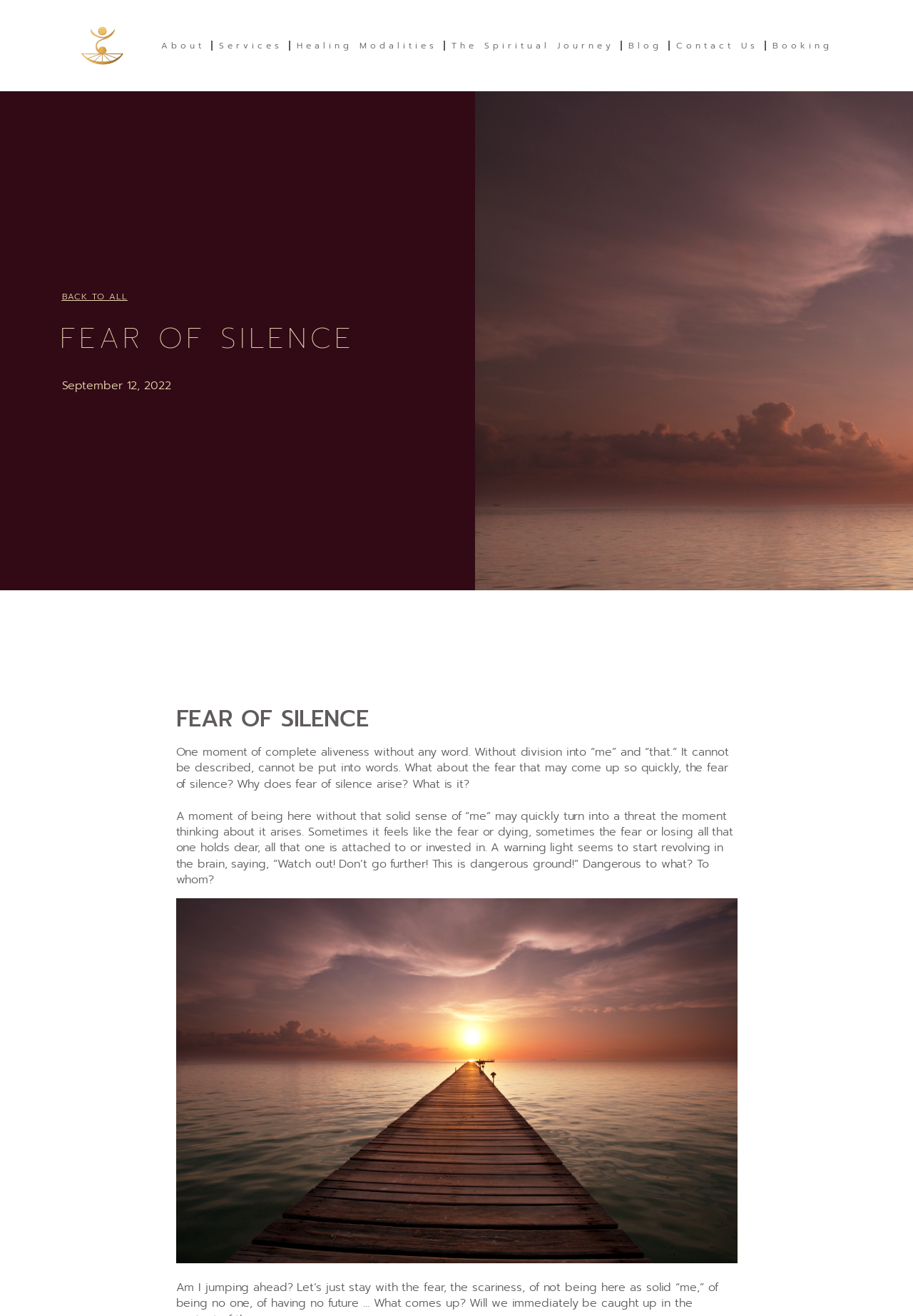Pinpoint the bounding box coordinates for the area that should be clicked to perform the following instruction: "visit the Services page".

[0.233, 0.024, 0.317, 0.045]